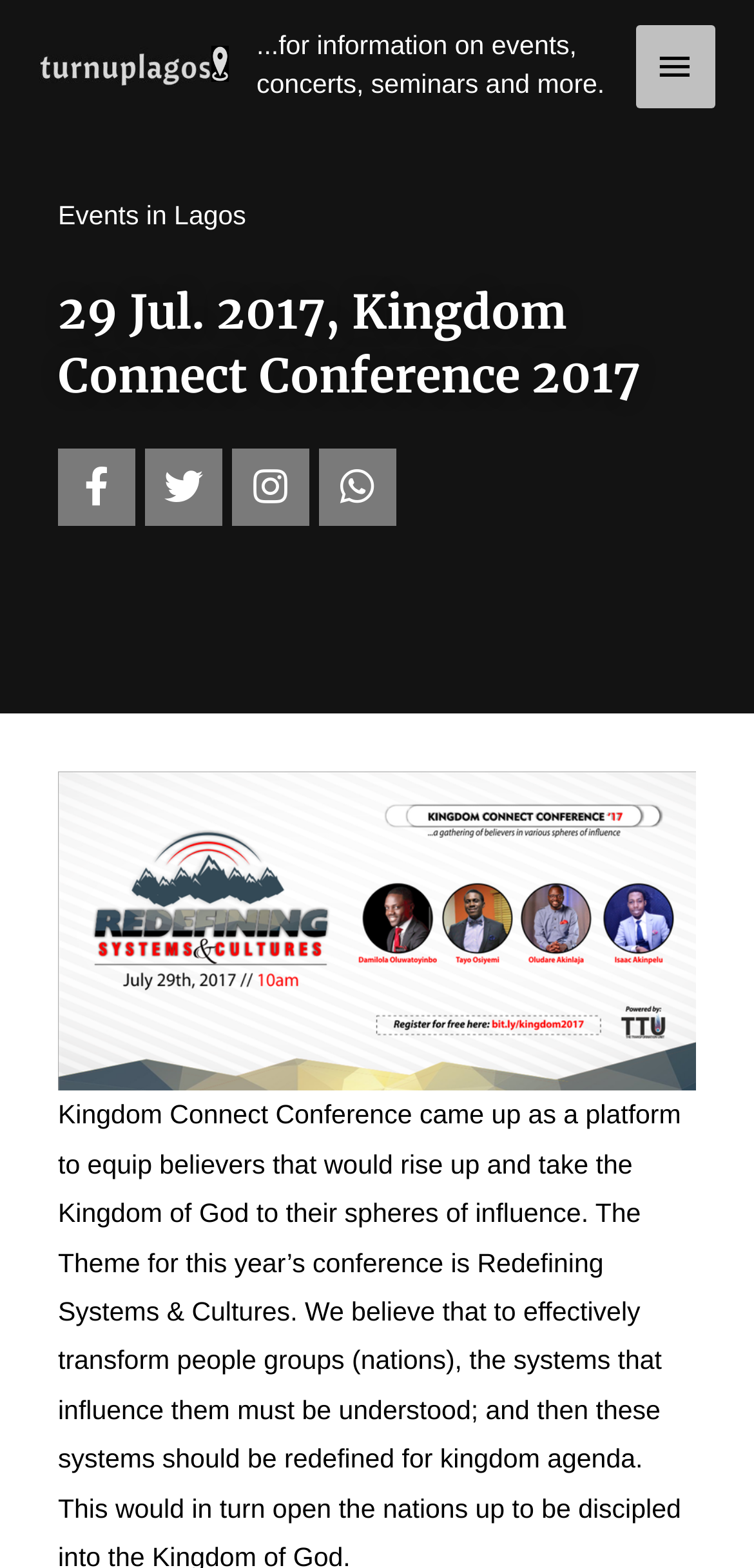Based on the element description: "Main Menu", identify the bounding box coordinates for this UI element. The coordinates must be four float numbers between 0 and 1, listed as [left, top, right, bottom].

[0.842, 0.016, 0.949, 0.069]